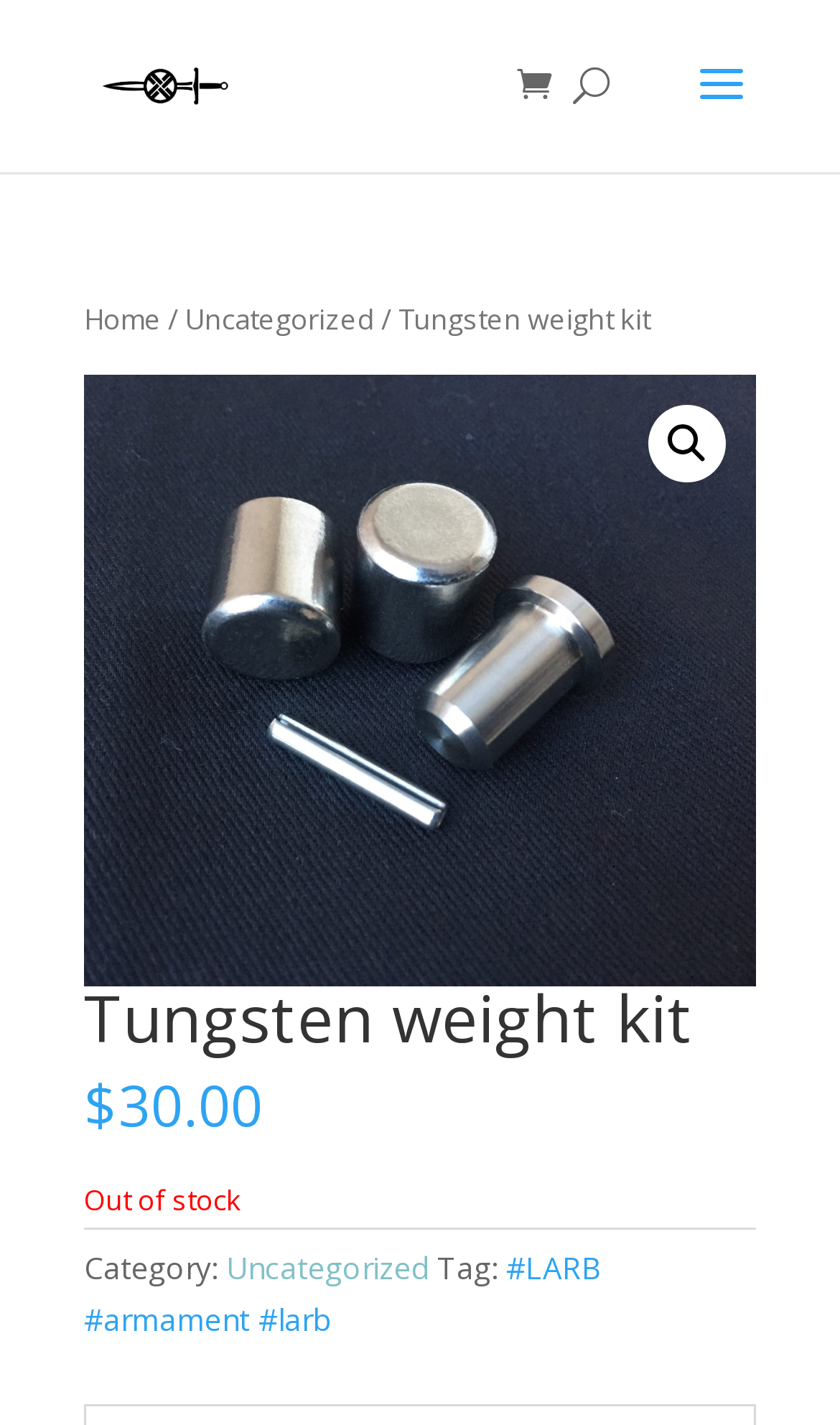Please find the bounding box for the UI element described by: "🔍".

[0.772, 0.284, 0.864, 0.338]